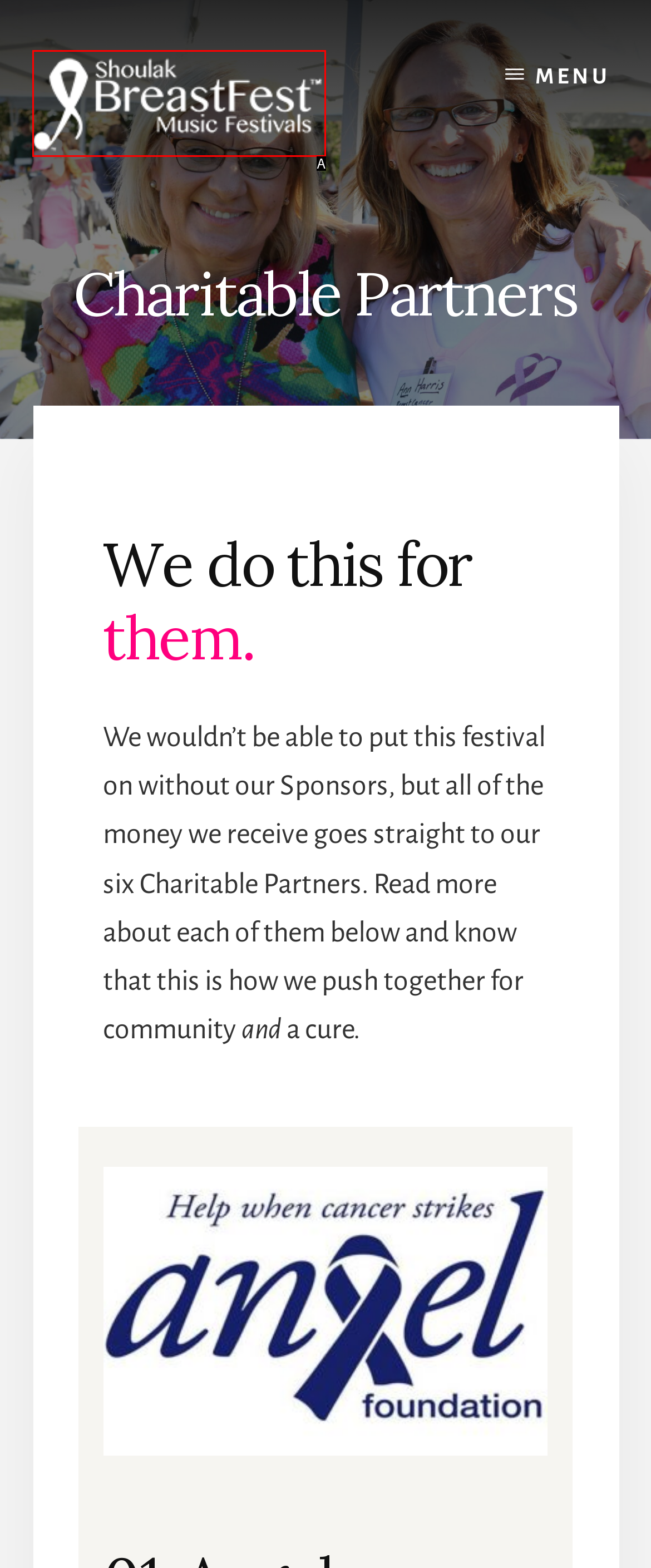Given the description: parent_node: BREASTFEST, identify the matching HTML element. Provide the letter of the correct option.

A